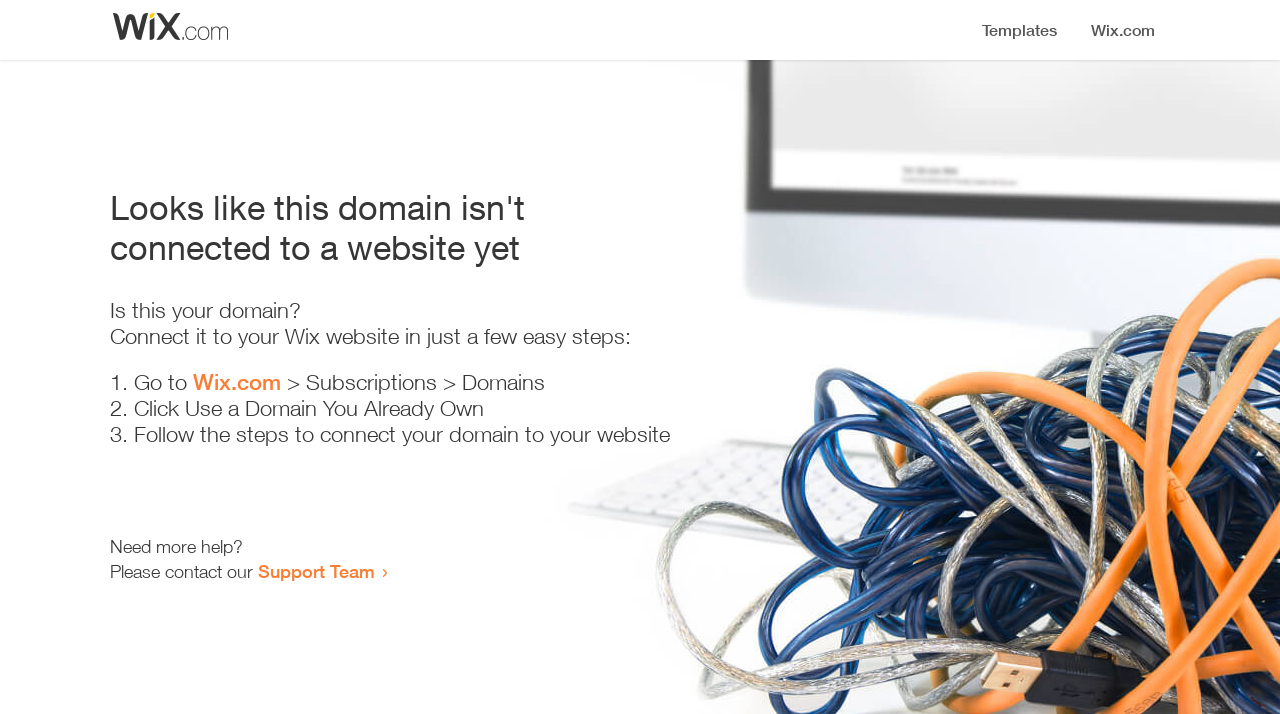Find the bounding box coordinates for the element described here: "Wix.com".

[0.151, 0.517, 0.22, 0.553]